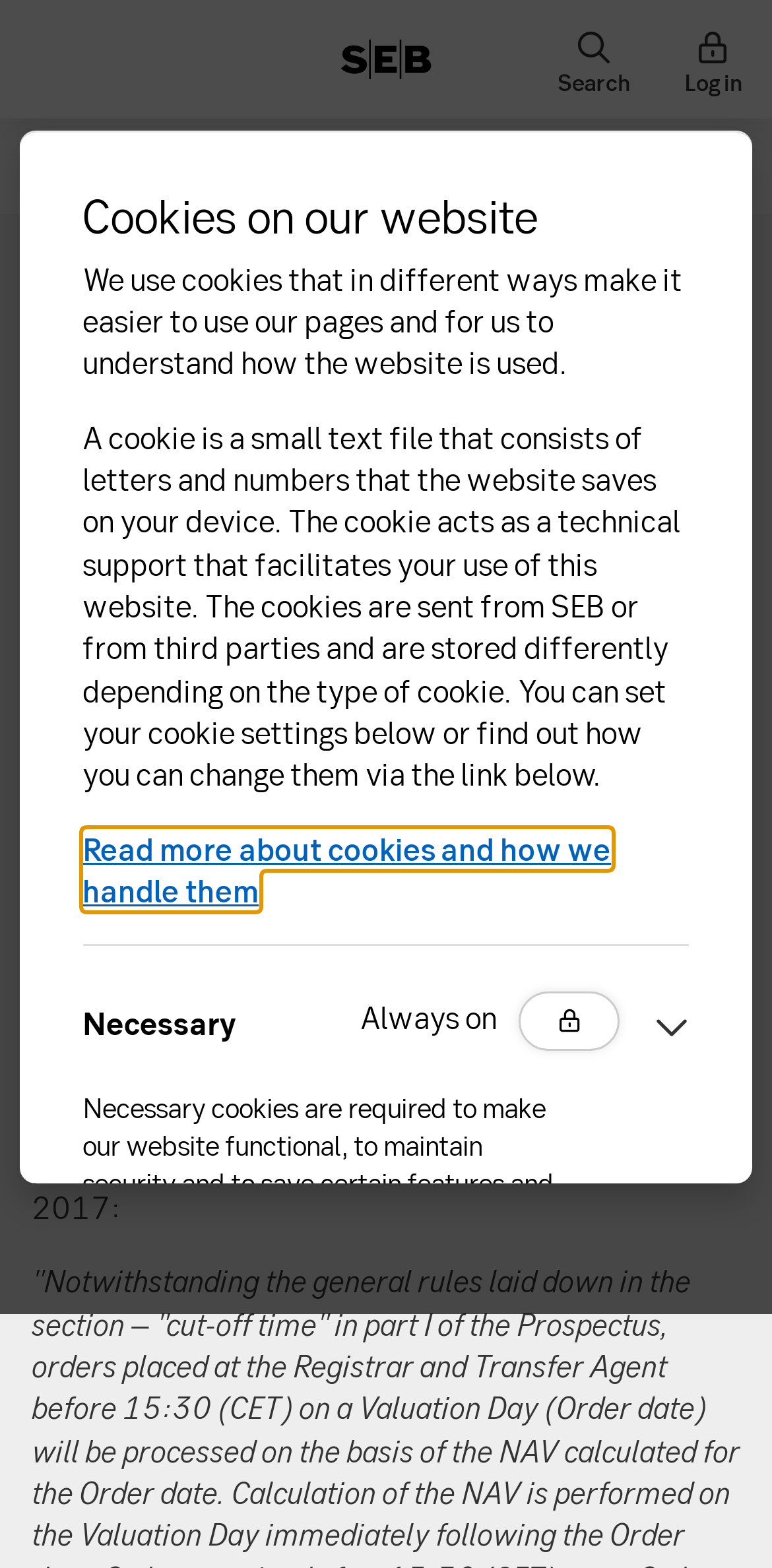Find the bounding box of the UI element described as follows: "parent_node: Search".

[0.423, 0.0, 0.577, 0.076]